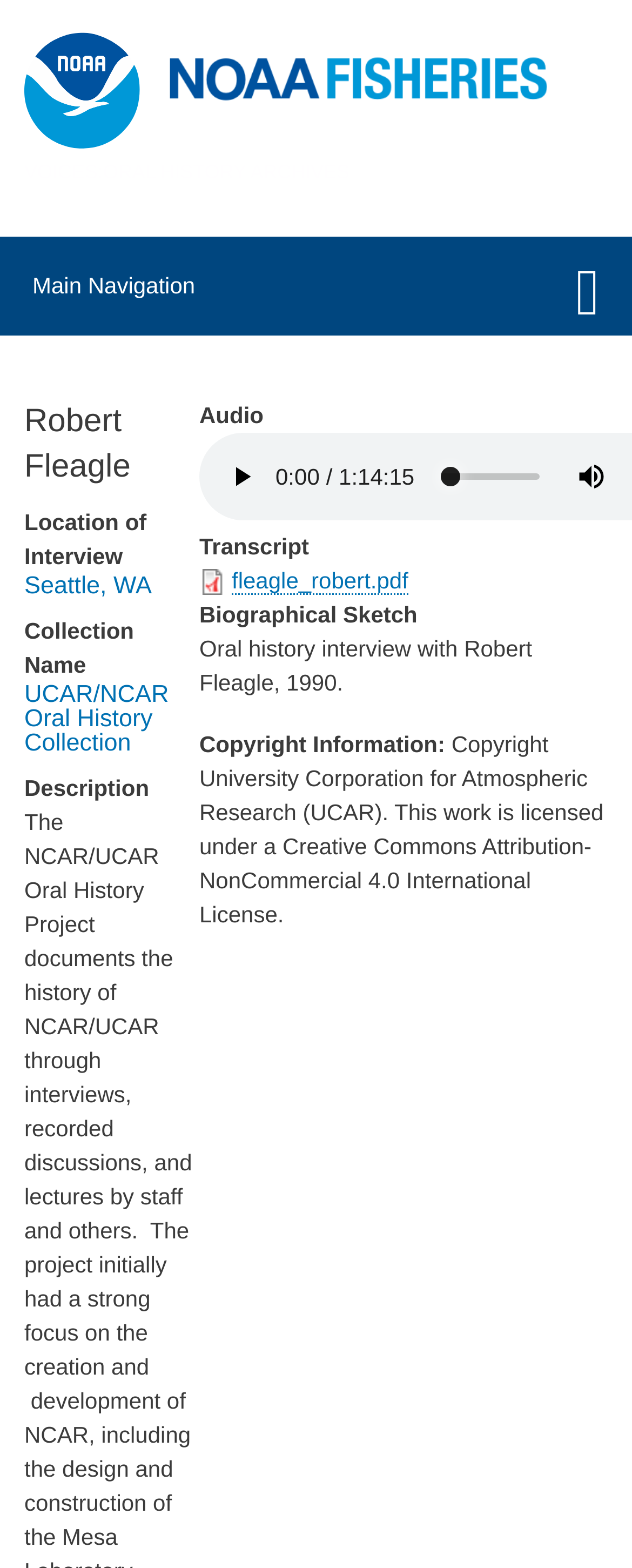Please determine the bounding box coordinates, formatted as (top-left x, top-left y, bottom-right x, bottom-right y), with all values as floating point numbers between 0 and 1. Identify the bounding box of the region described as: Seattle, WA

[0.038, 0.366, 0.315, 0.381]